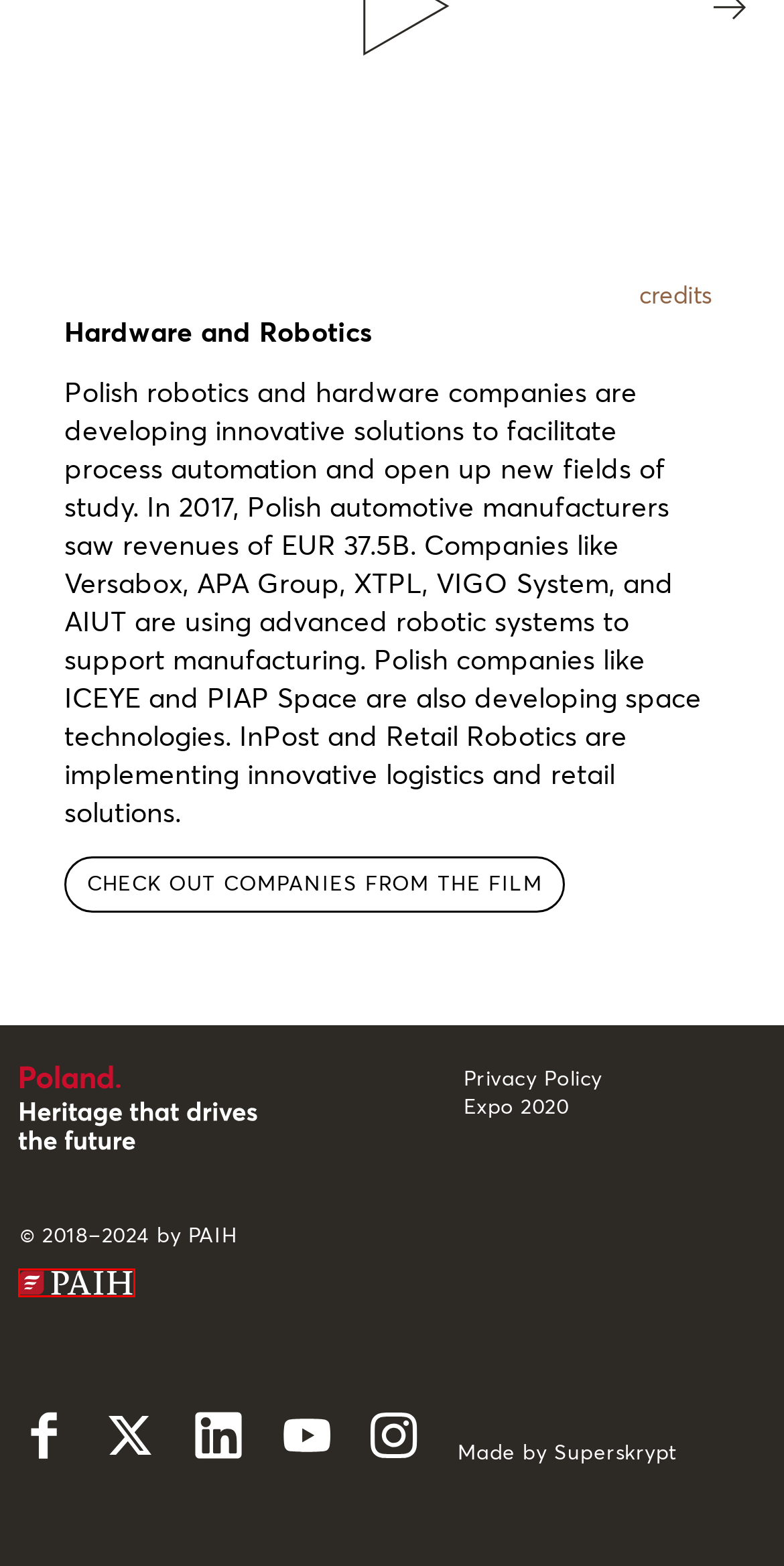Inspect the provided webpage screenshot, concentrating on the element within the red bounding box. Select the description that best represents the new webpage after you click the highlighted element. Here are the candidates:
A. Polish Investment and Trade Agency
B. Superskrypt
C. Expo 2020 - Poland at Expo 2025 Osaka, Kansai, Japan
D. Privacy policy – Polish Investment and Trade Agency
E. Wireless Smart Home and Home Automation | FIBARO
F. Homepage - Antonius Caviar
G. Poland at Expo 2025 Osaka, Kansai, Japan
H. Biżuteria ORSKA – jubiler | biżuteria damska i męska

A